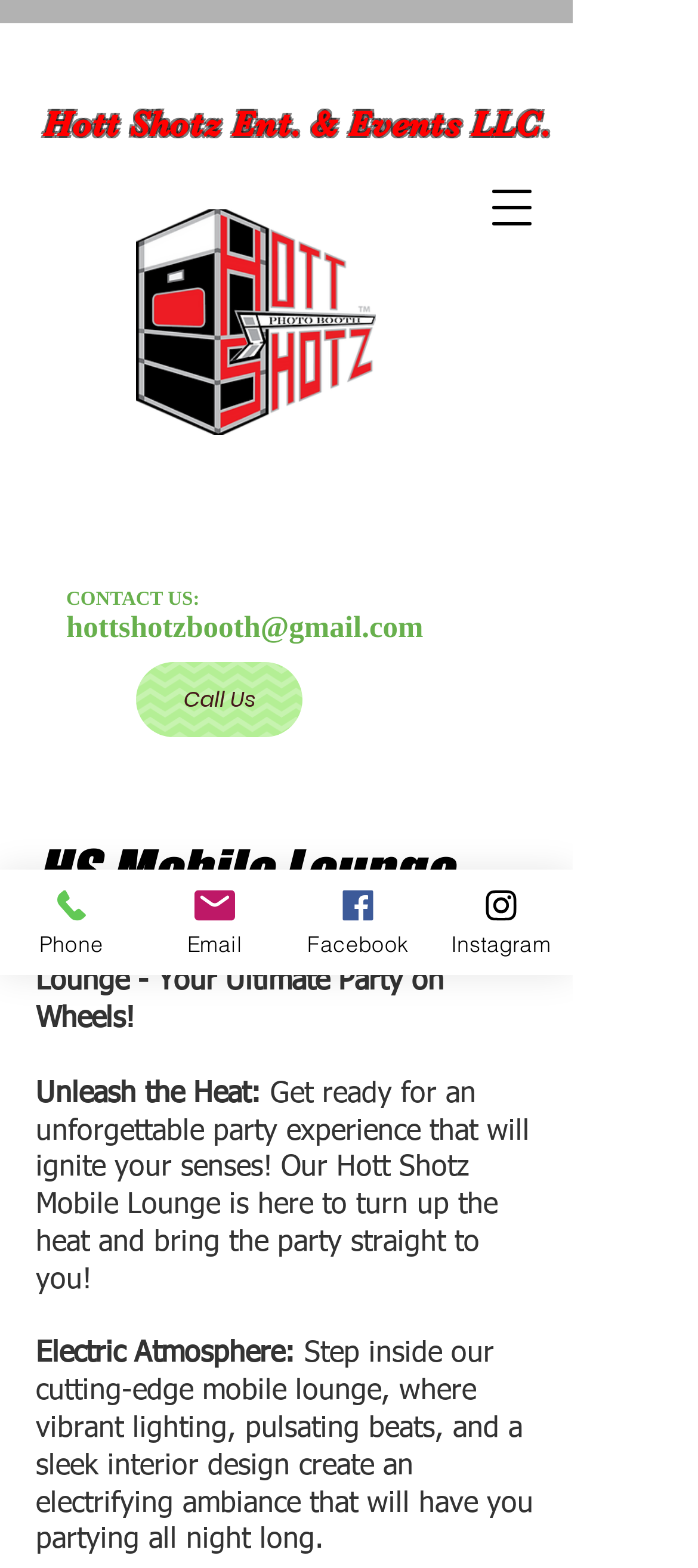Present a detailed account of what is displayed on the webpage.

The webpage is about Hott Shotz Mobile Lounge, a party on wheels. At the top left, there is a logo of Hott Shotz, and next to it, the company name "Hott Shotz Ent. & Events LLC." is displayed prominently. Below the company name, there is a "CONTACT US:" section with an email address "hottshotzbooth@gmail.com" and a "Call Us" link.

On the top right, there is a navigation menu button with a heading "HS Mobile Lounge". When opened, it reveals a dialog with several headings and paragraphs describing the Hott Shotz Mobile Lounge experience. The text invites users to step into the mobile lounge, which offers an unforgettable party experience with an electric atmosphere, vibrant lighting, and pulsating beats.

Below the navigation menu, there are three social media links, "Phone", "Email", "Facebook", and "Instagram", each accompanied by an image. These links are aligned horizontally and take up the middle section of the page.

There is no prominent image on the page, but the social media links are accompanied by small images. The overall layout is organized, with clear headings and concise text, making it easy to navigate and understand the content.